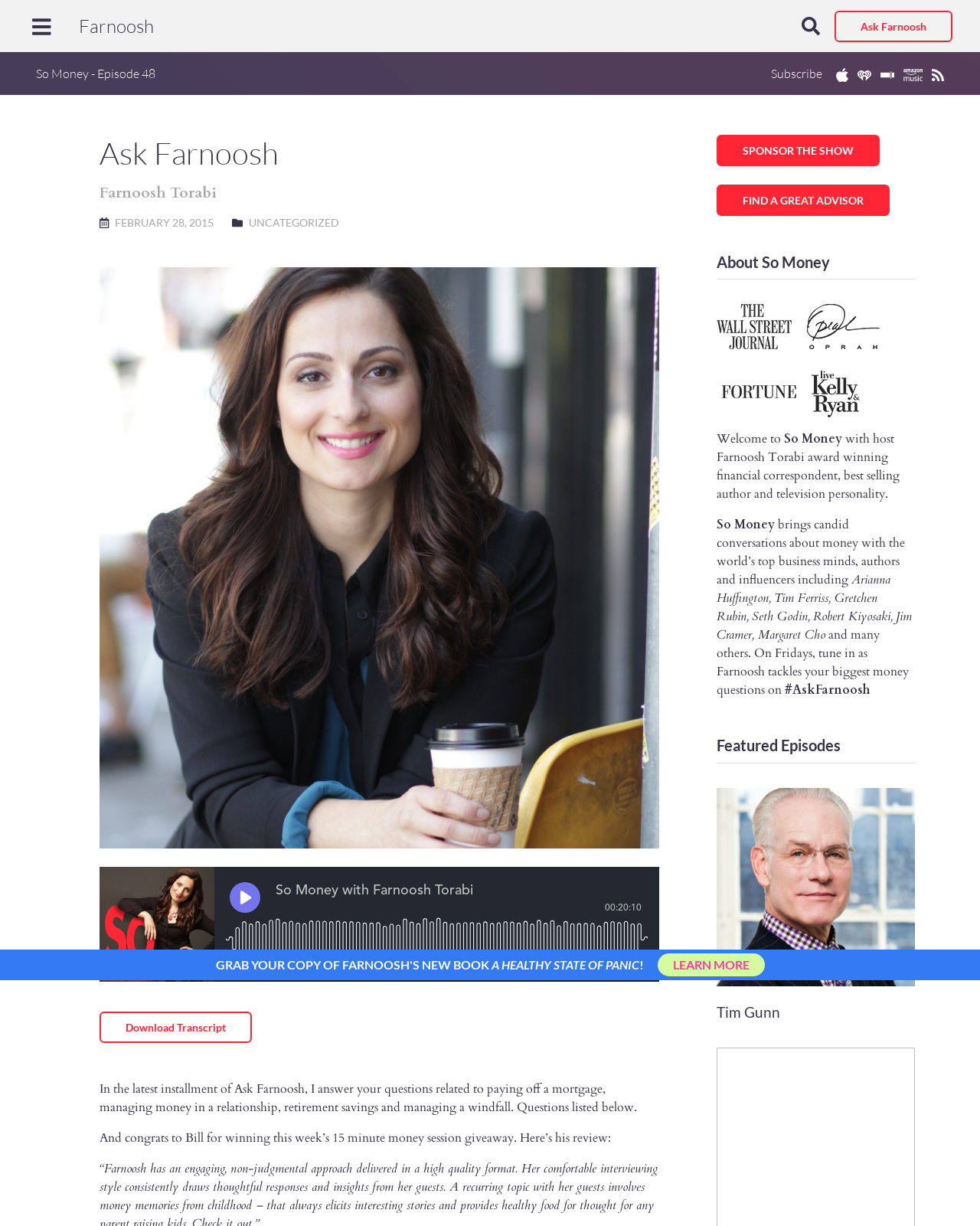Determine the bounding box coordinates for the area that needs to be clicked to fulfill this task: "Click the 'Ask Farnoosh' button". The coordinates must be given as four float numbers between 0 and 1, i.e., [left, top, right, bottom].

[0.852, 0.008, 0.972, 0.034]